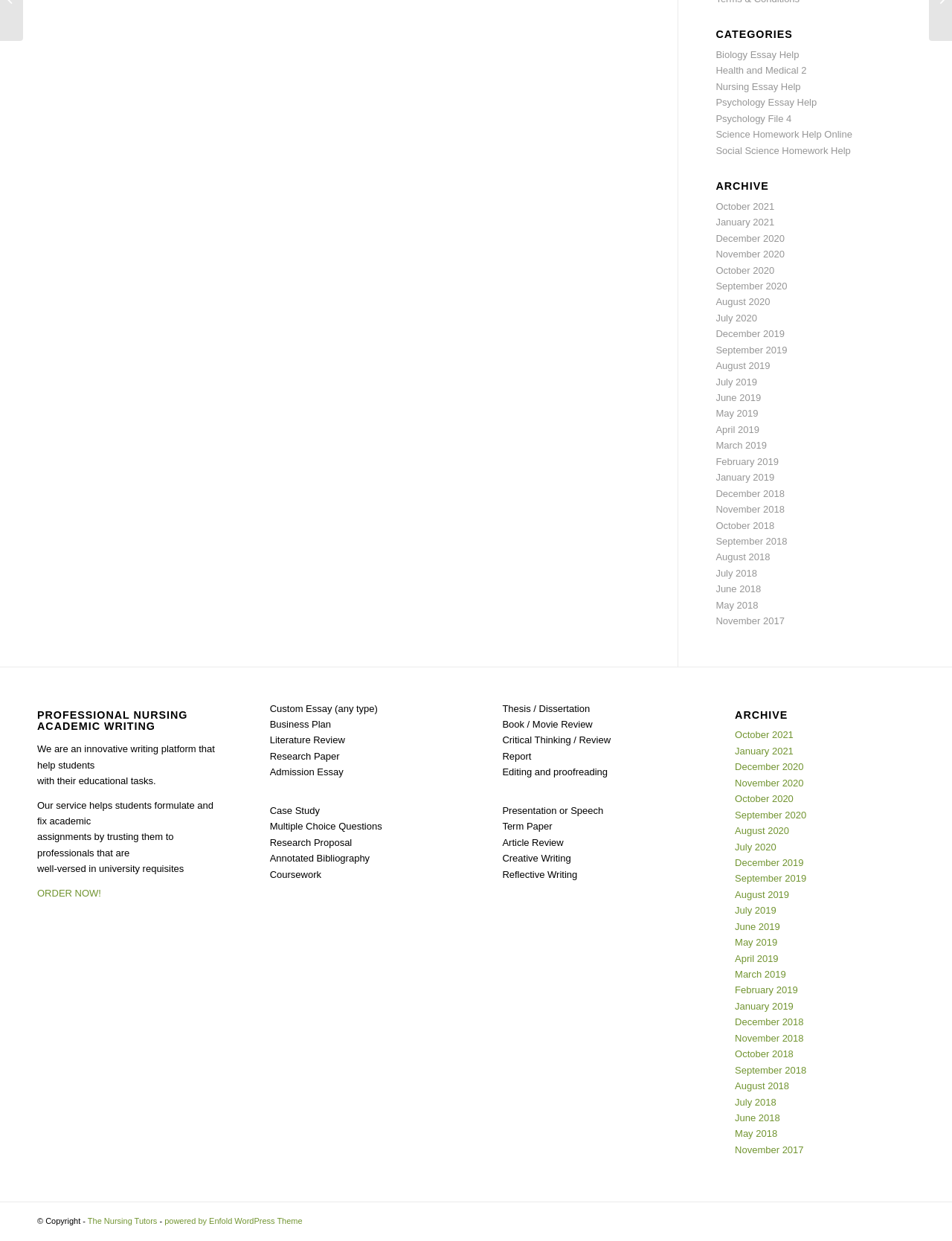Using the webpage screenshot, locate the HTML element that fits the following description and provide its bounding box: "Testimonials".

None